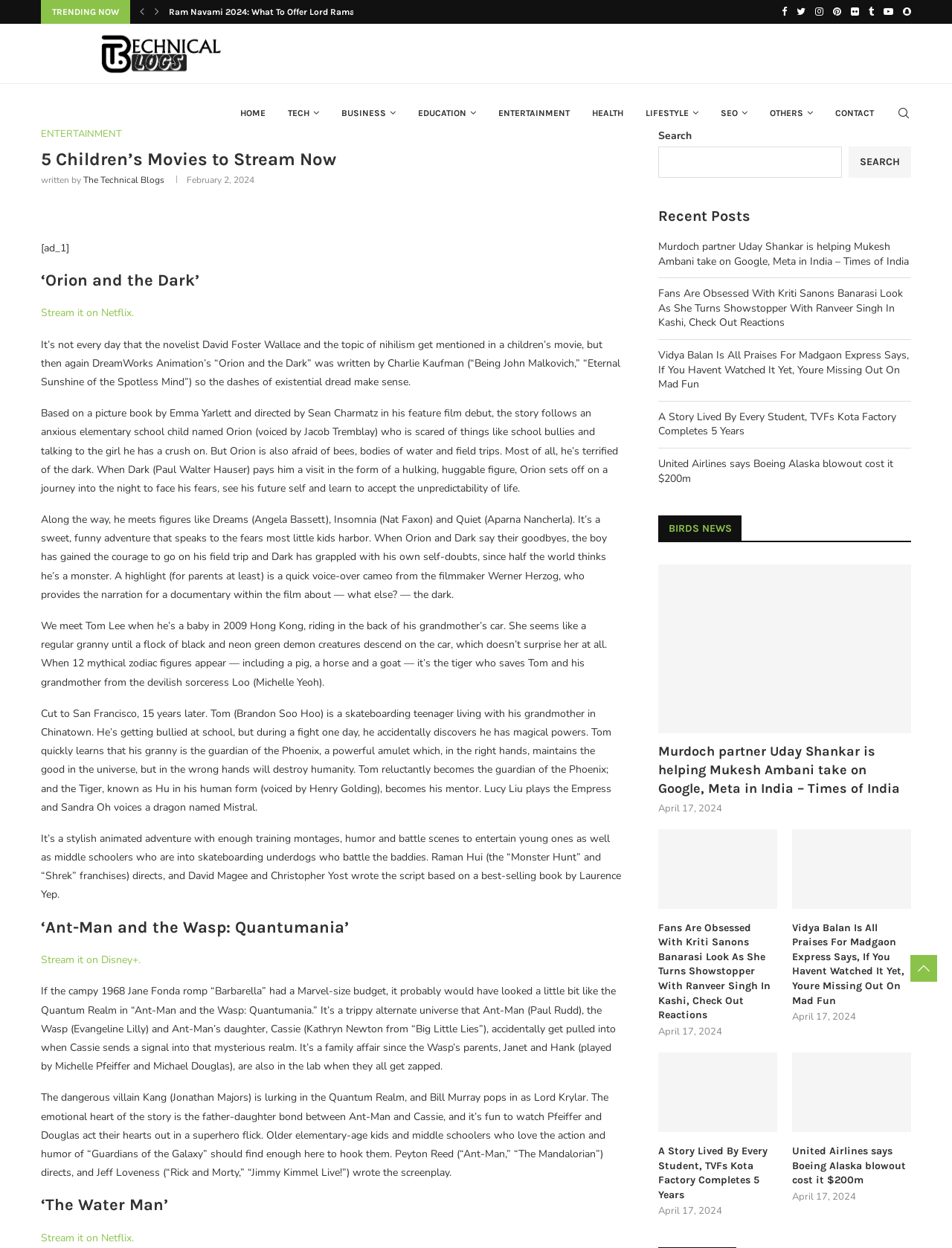Please answer the following question using a single word or phrase: 
What is the topic of the webpage?

Children's Movies